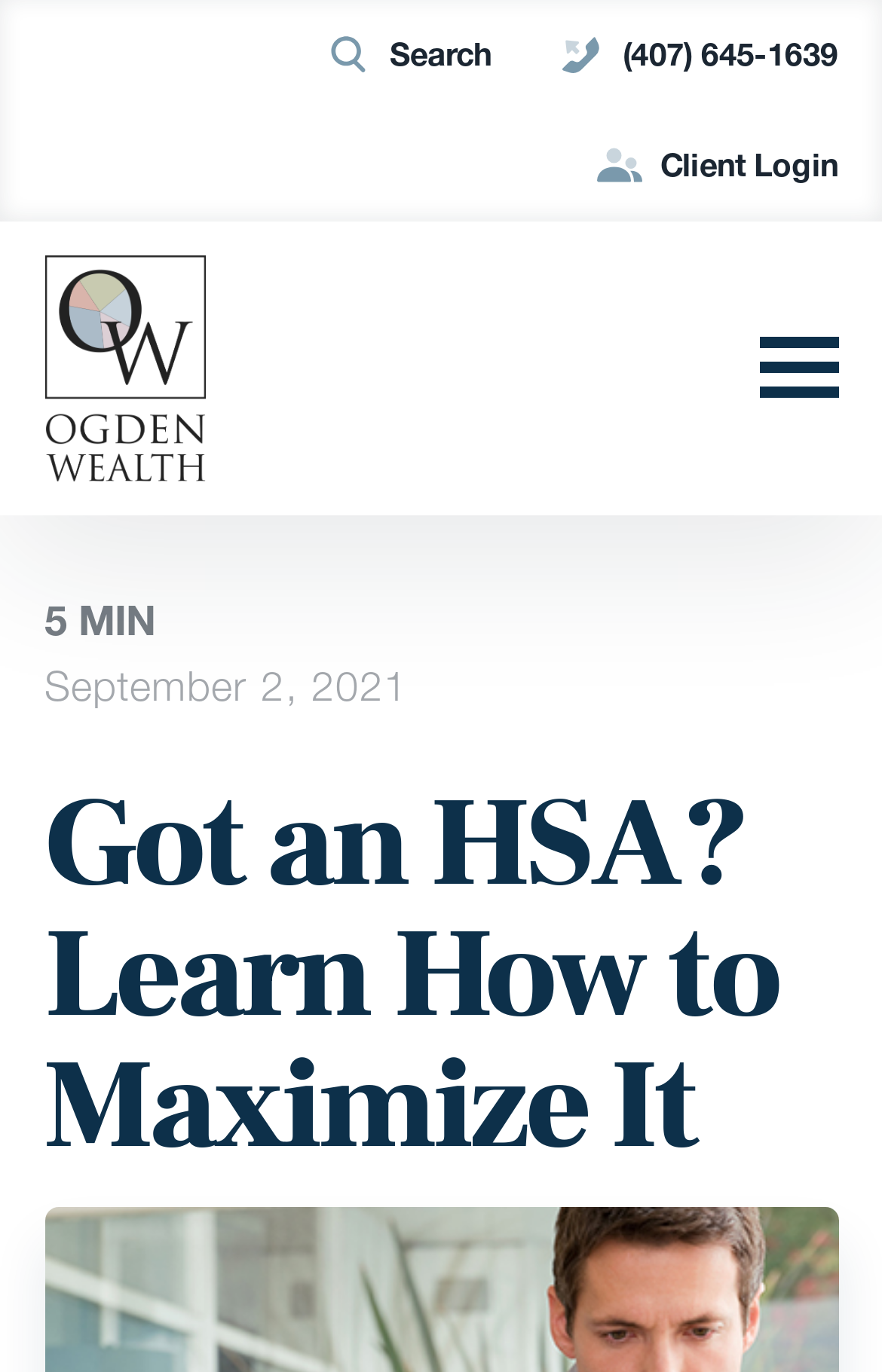What is the phone number to contact?
Look at the image and provide a detailed response to the question.

I found the phone number by looking at the top navigation bar, where I saw a link with the phone number '(407) 645-1639'.